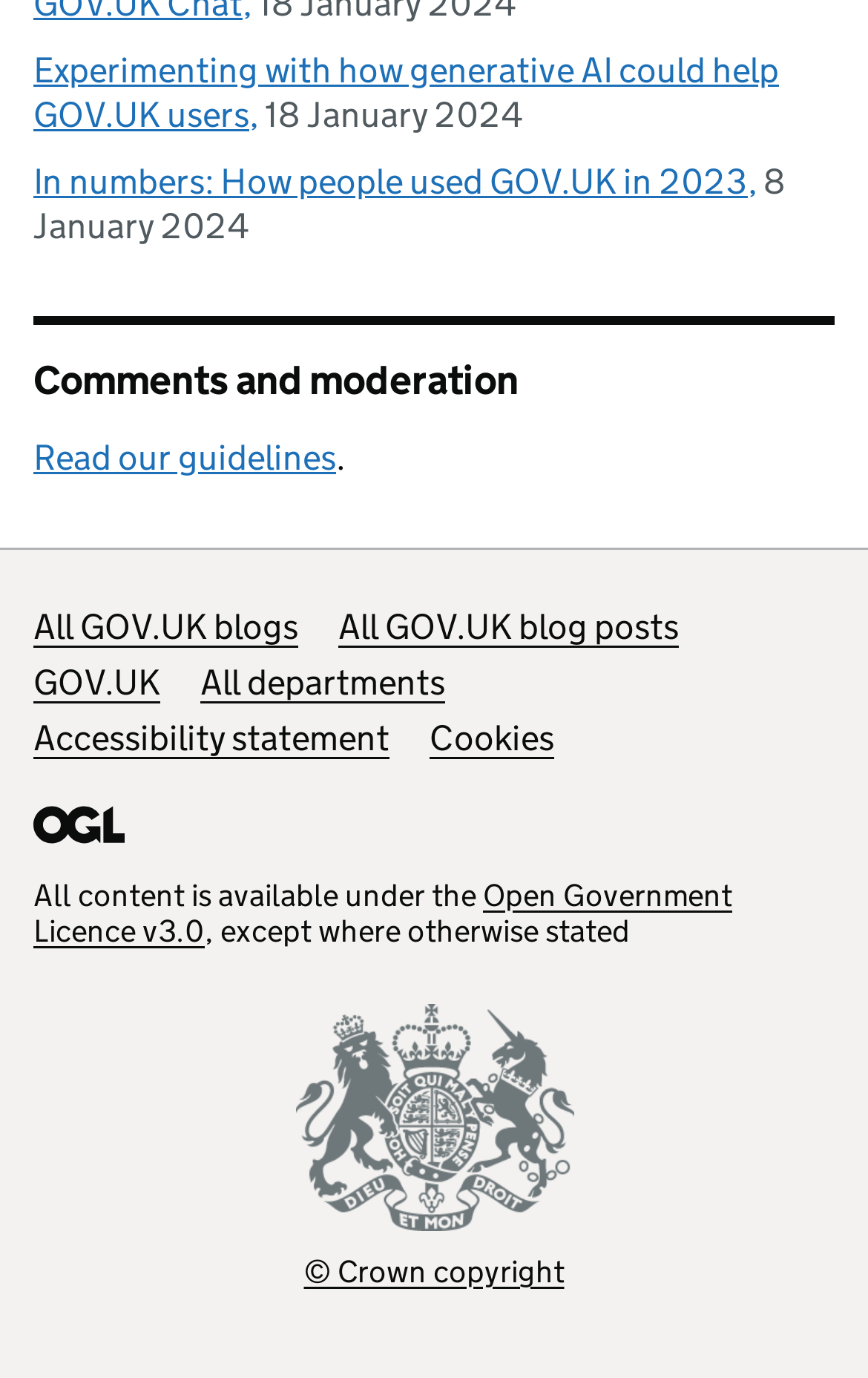Identify the bounding box coordinates of the area that should be clicked in order to complete the given instruction: "Read about experimenting with generative AI". The bounding box coordinates should be four float numbers between 0 and 1, i.e., [left, top, right, bottom].

[0.038, 0.035, 0.897, 0.098]